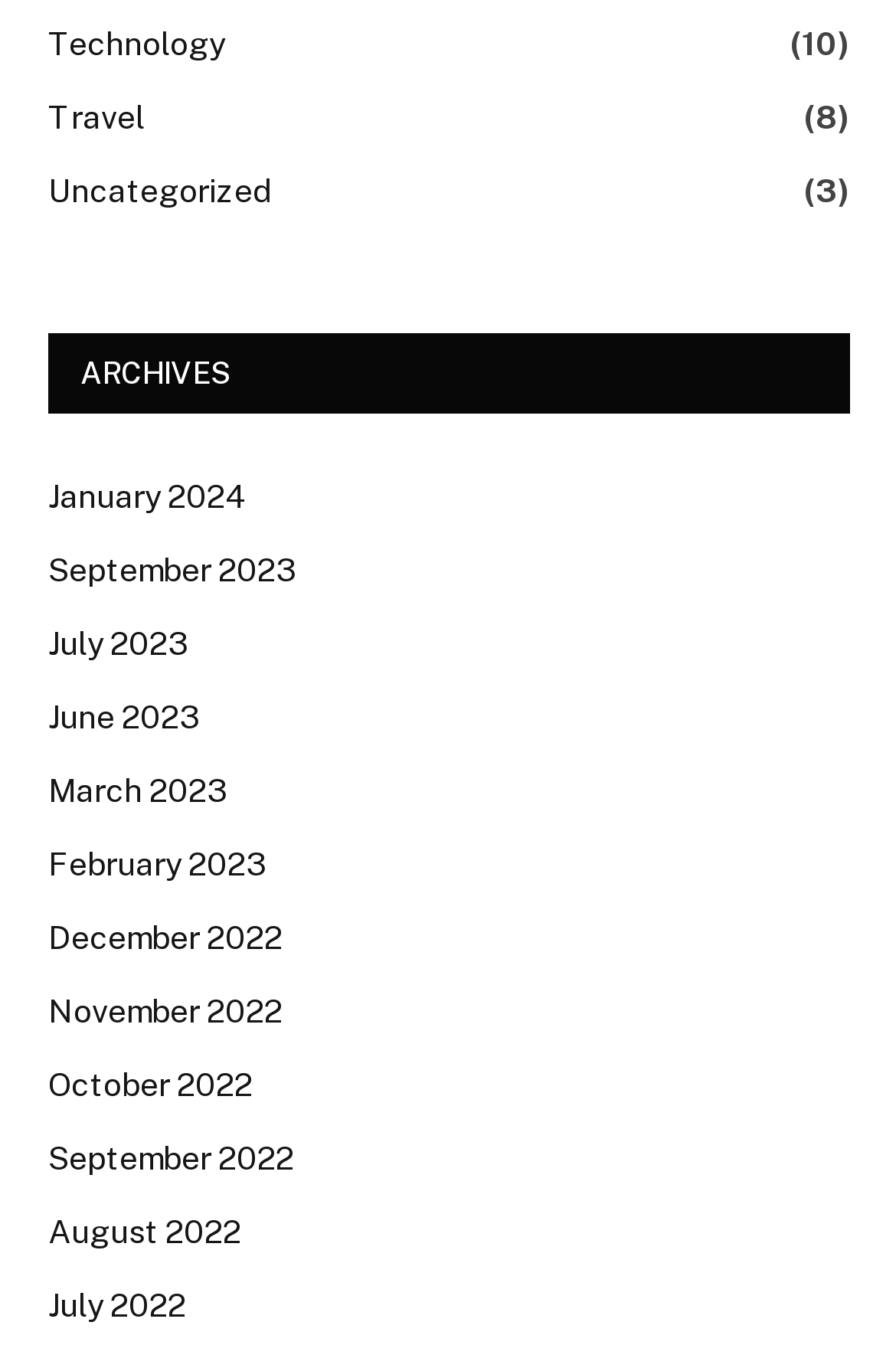Locate the bounding box coordinates of the clickable area to execute the instruction: "Read the post 'Taking on Disasters—Before They Happen'". Provide the coordinates as four float numbers between 0 and 1, represented as [left, top, right, bottom].

None